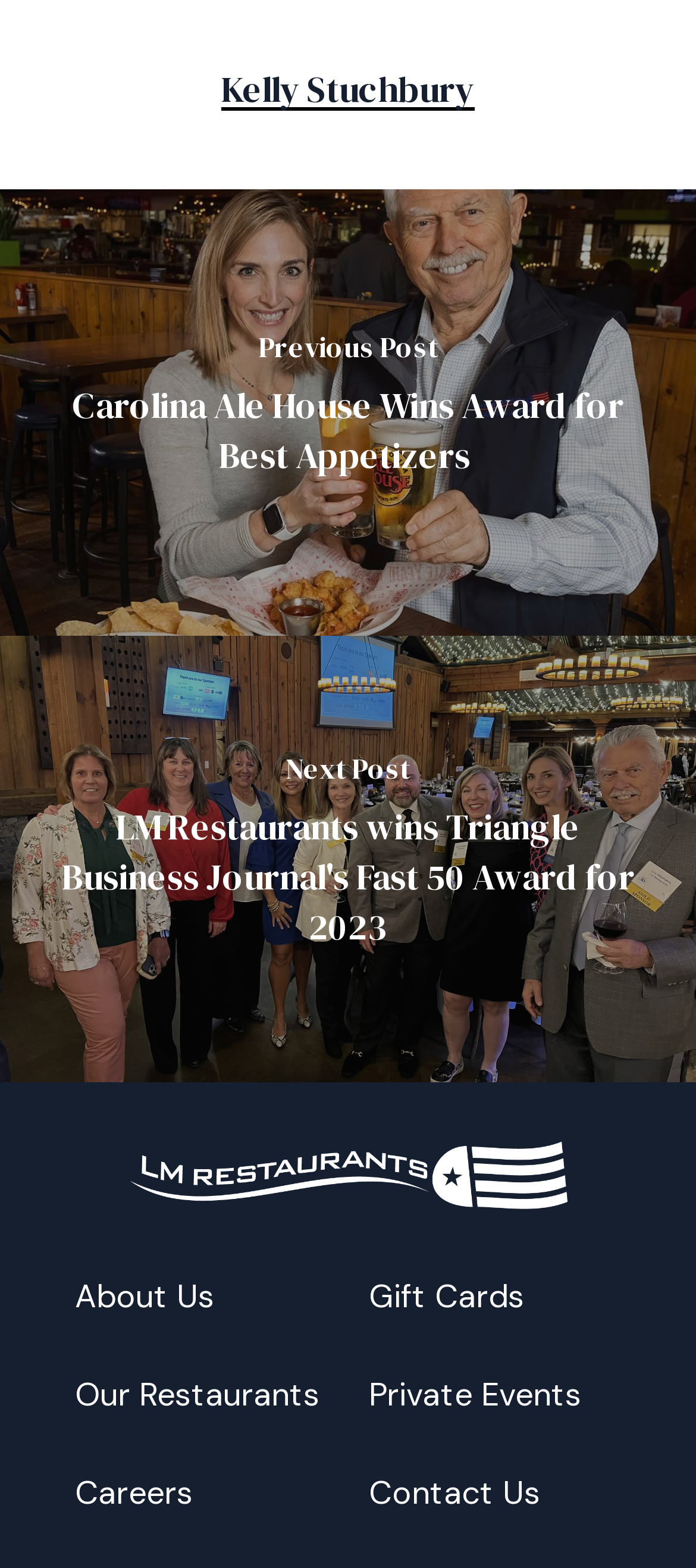Analyze the image and answer the question with as much detail as possible: 
How many navigation links are there on the top?

There is only one navigation link on the top, which is the link to 'Kelly Stuchbury', indicating that it might be a profile page or a homepage.